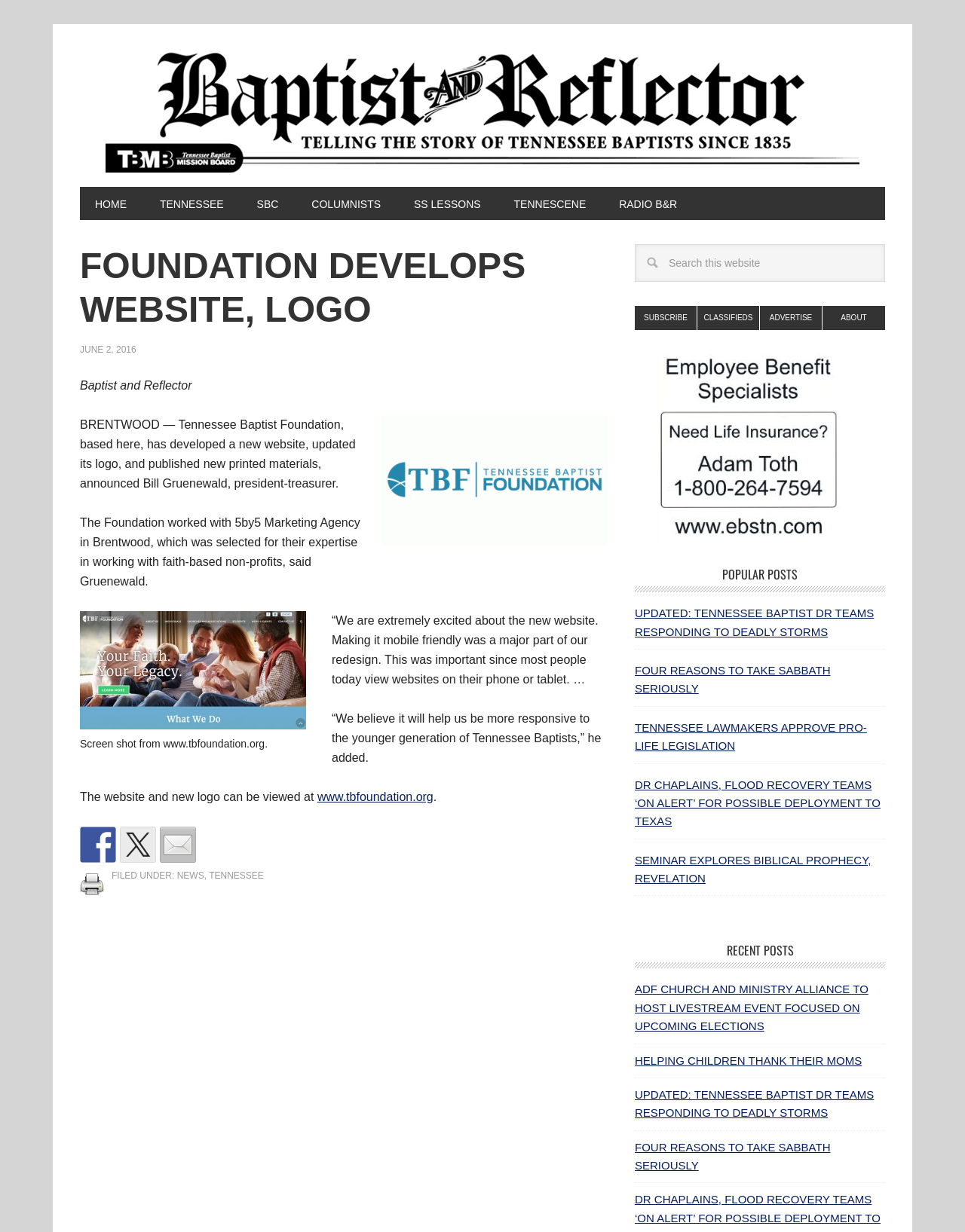What is the purpose of the new website?
Respond with a short answer, either a single word or a phrase, based on the image.

To be more responsive to younger generation